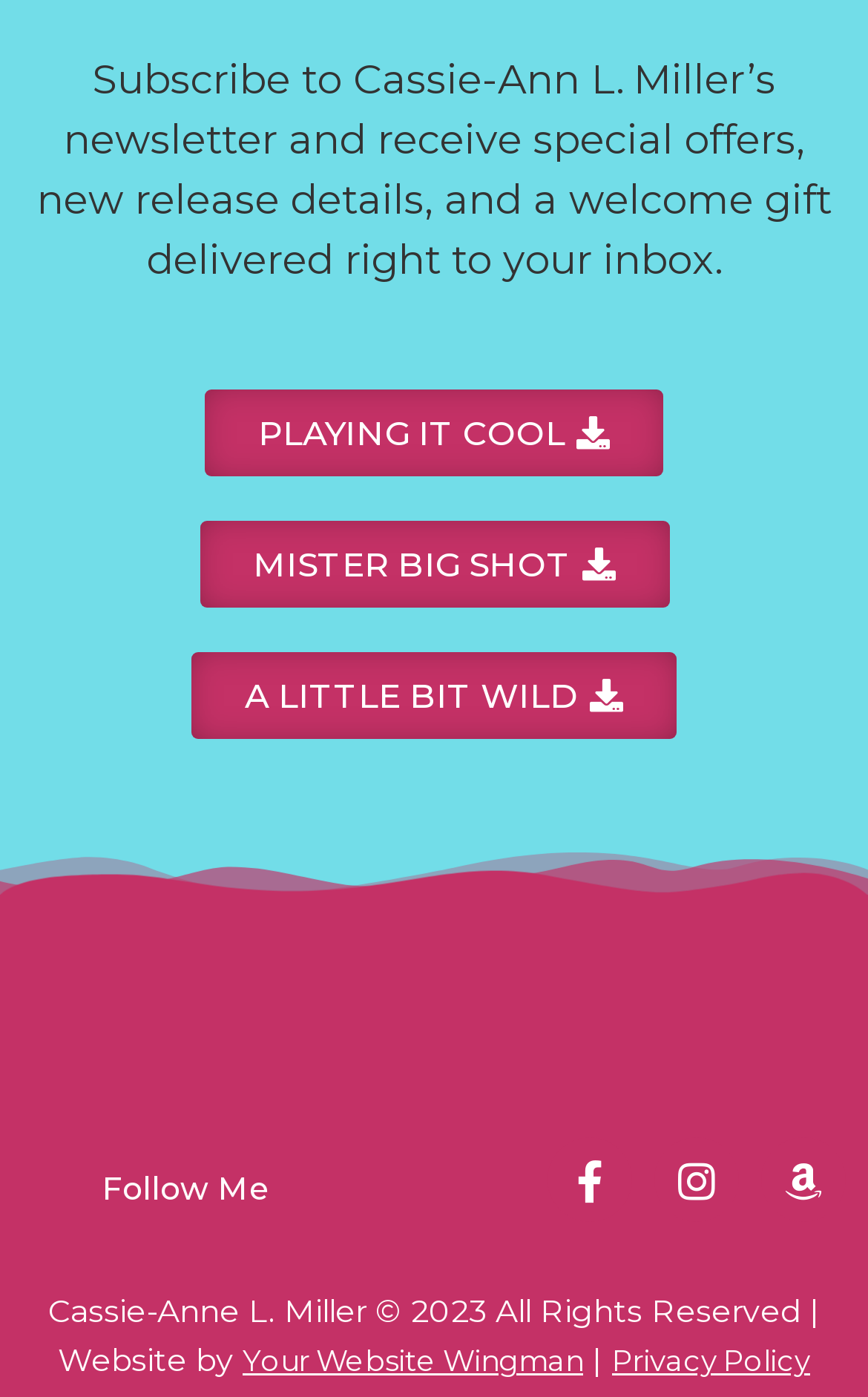What is the author's name?
Please ensure your answer is as detailed and informative as possible.

The author's name can be found at the bottom of the webpage, in the copyright section, where it says 'Cassie-Anne L. Miller © 2023 All Rights Reserved'.